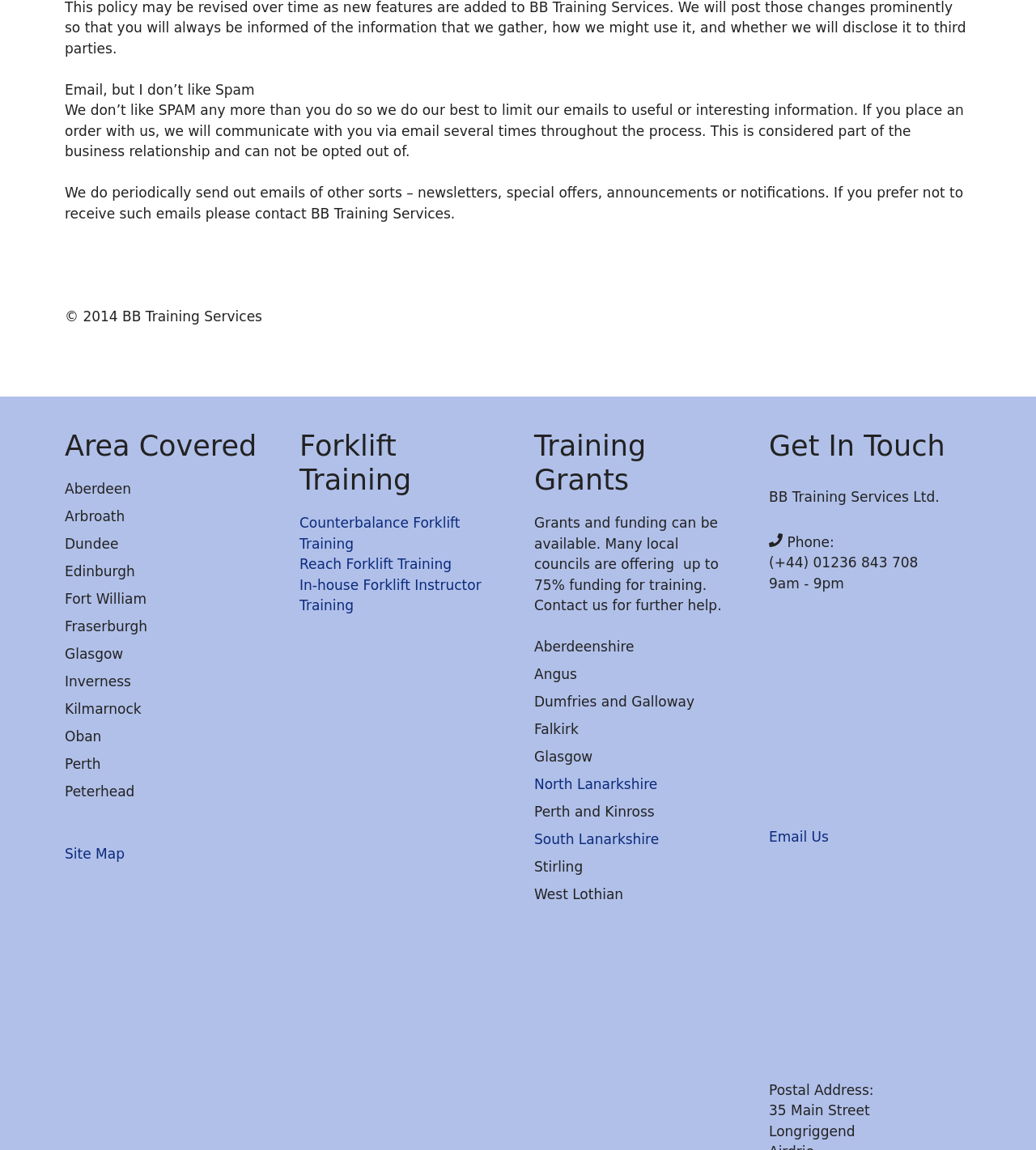Please identify the bounding box coordinates of the area that needs to be clicked to fulfill the following instruction: "Click on the 'Site Map' link."

[0.062, 0.735, 0.12, 0.749]